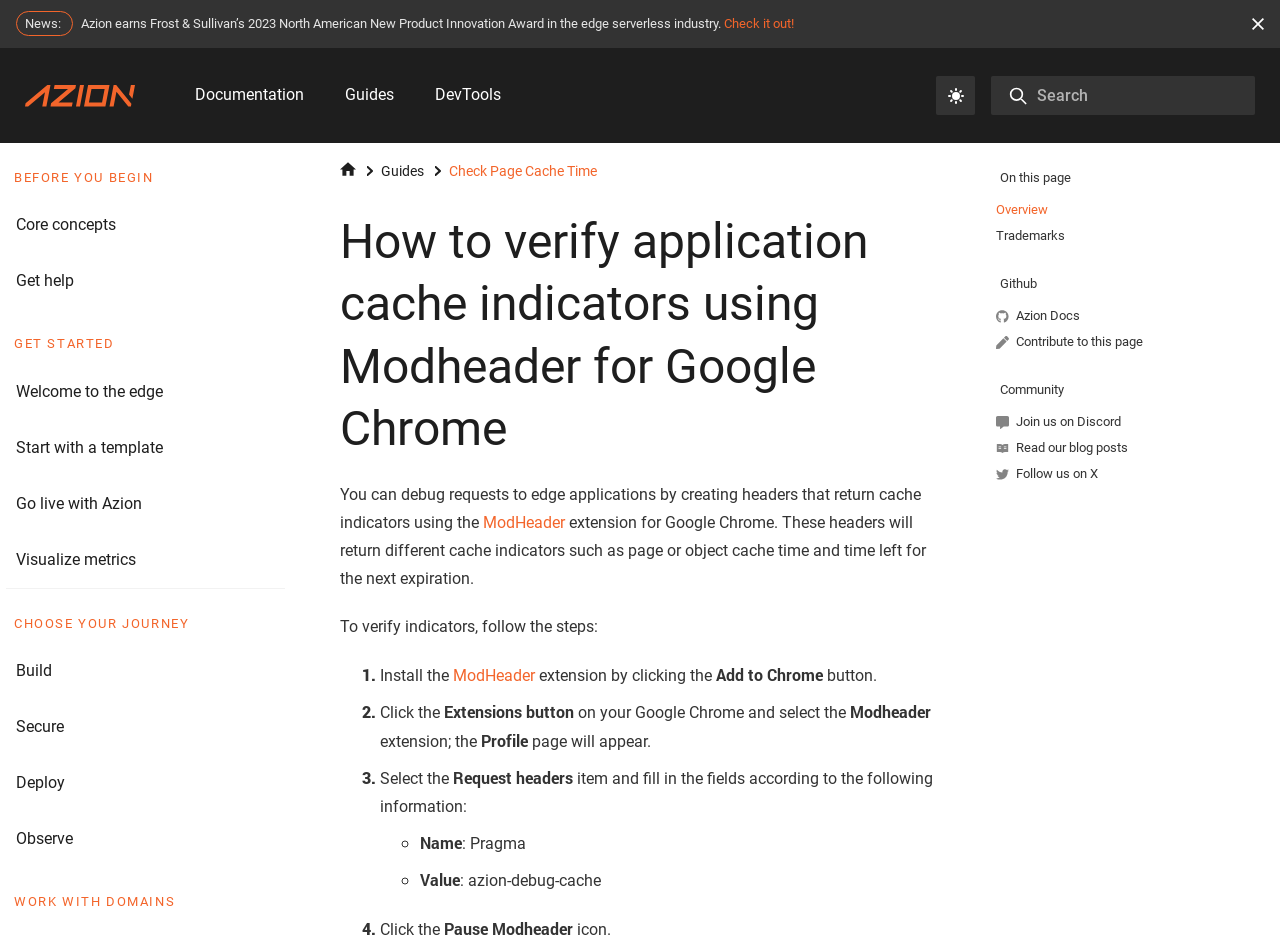What is the name of the award Azion earned?
Please respond to the question with a detailed and informative answer.

I found this information in the StaticText element with the text 'Azion earns Frost & Sullivan’s 2023 North American New Product Innovation Award in the edge serverless industry.' which is located at the top of the webpage.